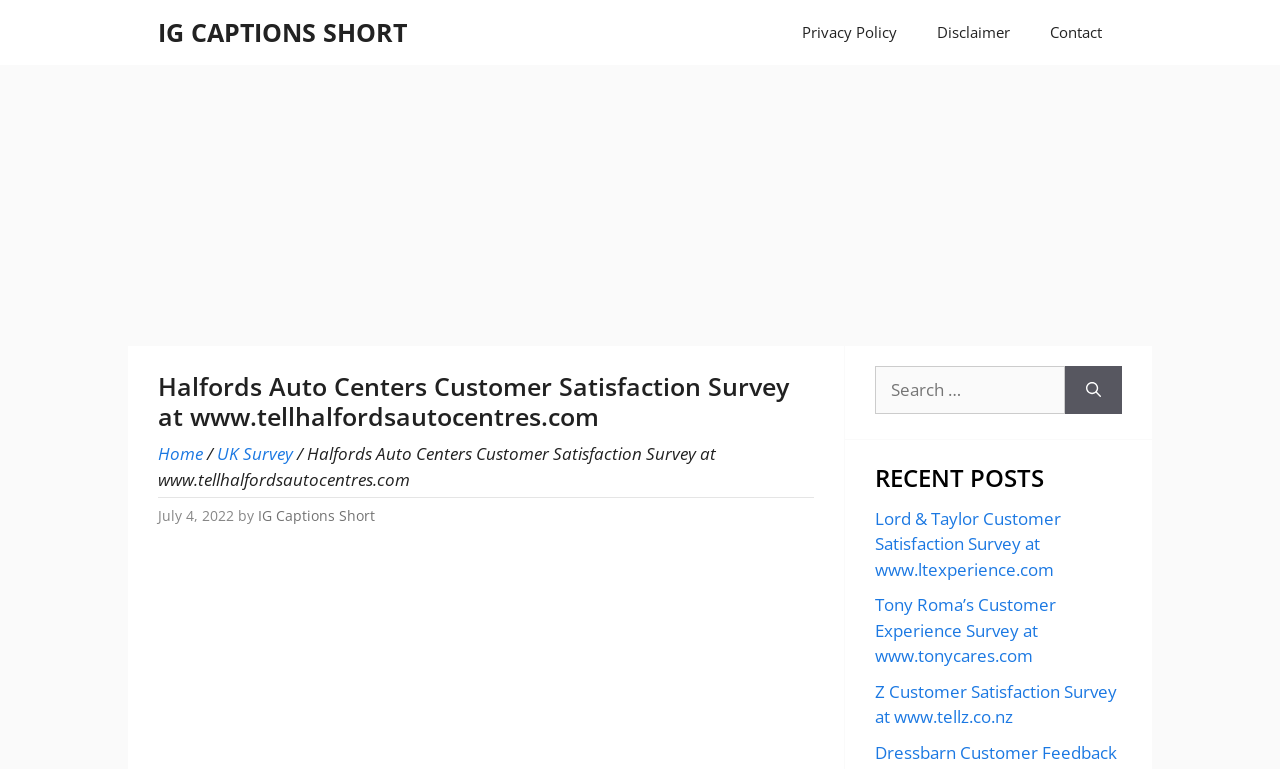Find the bounding box coordinates of the element I should click to carry out the following instruction: "Click the 'UK Survey' link".

[0.17, 0.575, 0.229, 0.605]